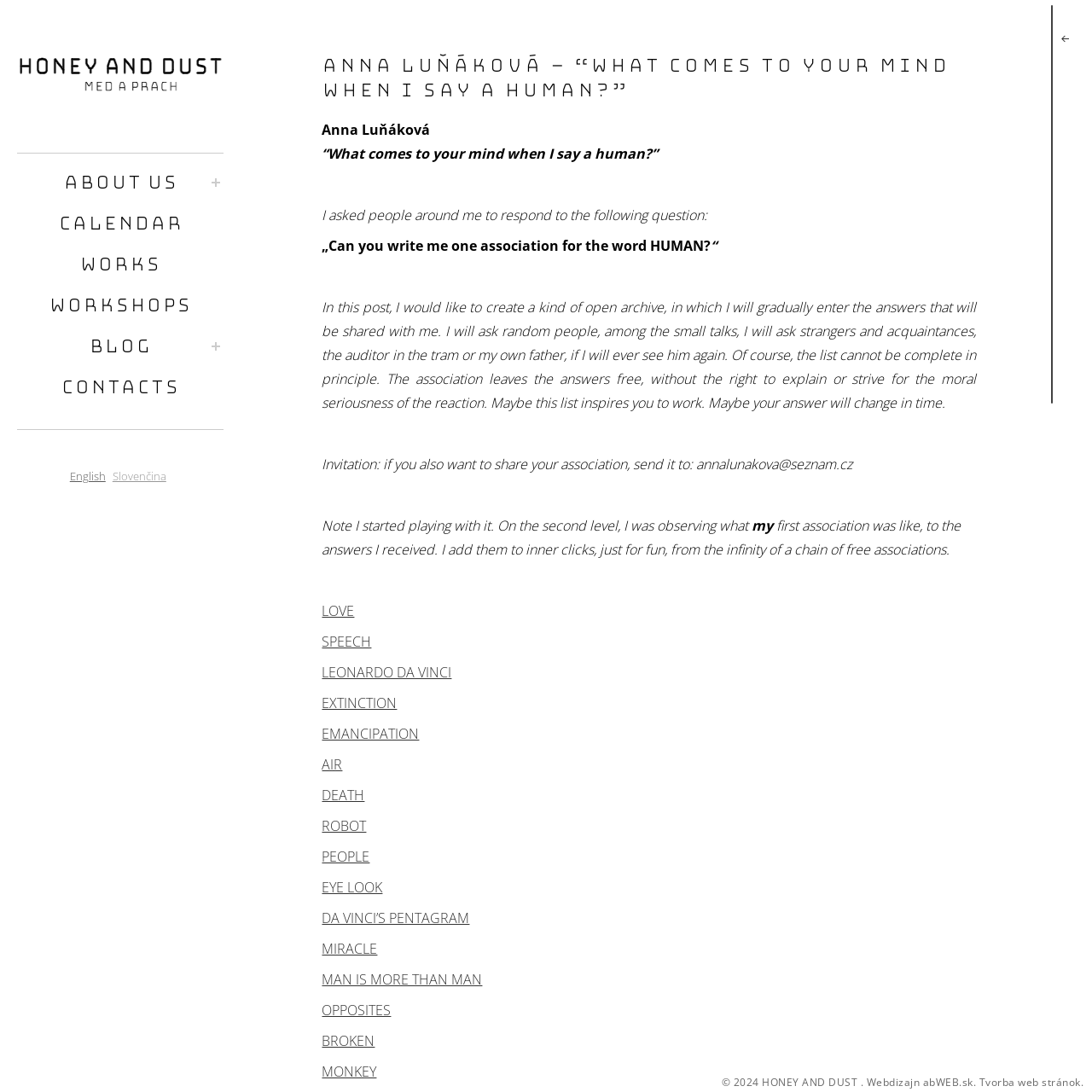Construct a thorough caption encompassing all aspects of the webpage.

The webpage is about Anna Luňáková's project, "What comes to your mind when I say a human?" The top section of the page features a navigation menu with links to "HONEY AND DUST", "MED A PRACH", "ABOUT US", "CALENDAR", "WORKS", "WORKSHOPS", "BLOG", and "CONTACTS". There are also language options for English and Slovenčina.

Below the navigation menu, there is a large section dedicated to Anna Luňáková's project. The title "ANNA LUŇÁKOVÁ – “WHAT COMES TO YOUR MIND WHEN I SAY A HUMAN?”" is prominently displayed. The project description explains that Anna asked people around her to respond to the question "Can you write me one association for the word HUMAN?" and that she will create an open archive of the answers. The description also invites readers to share their own associations.

The project description is followed by a list of associations, which are presented as links. These associations include "LOVE", "SPEECH", "LEONARDO DA VINCI", "EXTINCTION", "EMANCIPATION", "AIR", "DEATH", "ROBOT", "PEOPLE", "EYE LOOK", "DA VINCI’S PENTAGRAM", "MIRACLE", "MAN IS MORE THAN MAN", "OPPOSITES", "BROKEN", and "MONKEY".

At the bottom of the page, there is a copyright notice "© 2024 HONEY AND DUST" and links to "Webdizajn abWEB.sk" and "Tvorba web stránok". There is also a button with an icon on the top right corner of the page.